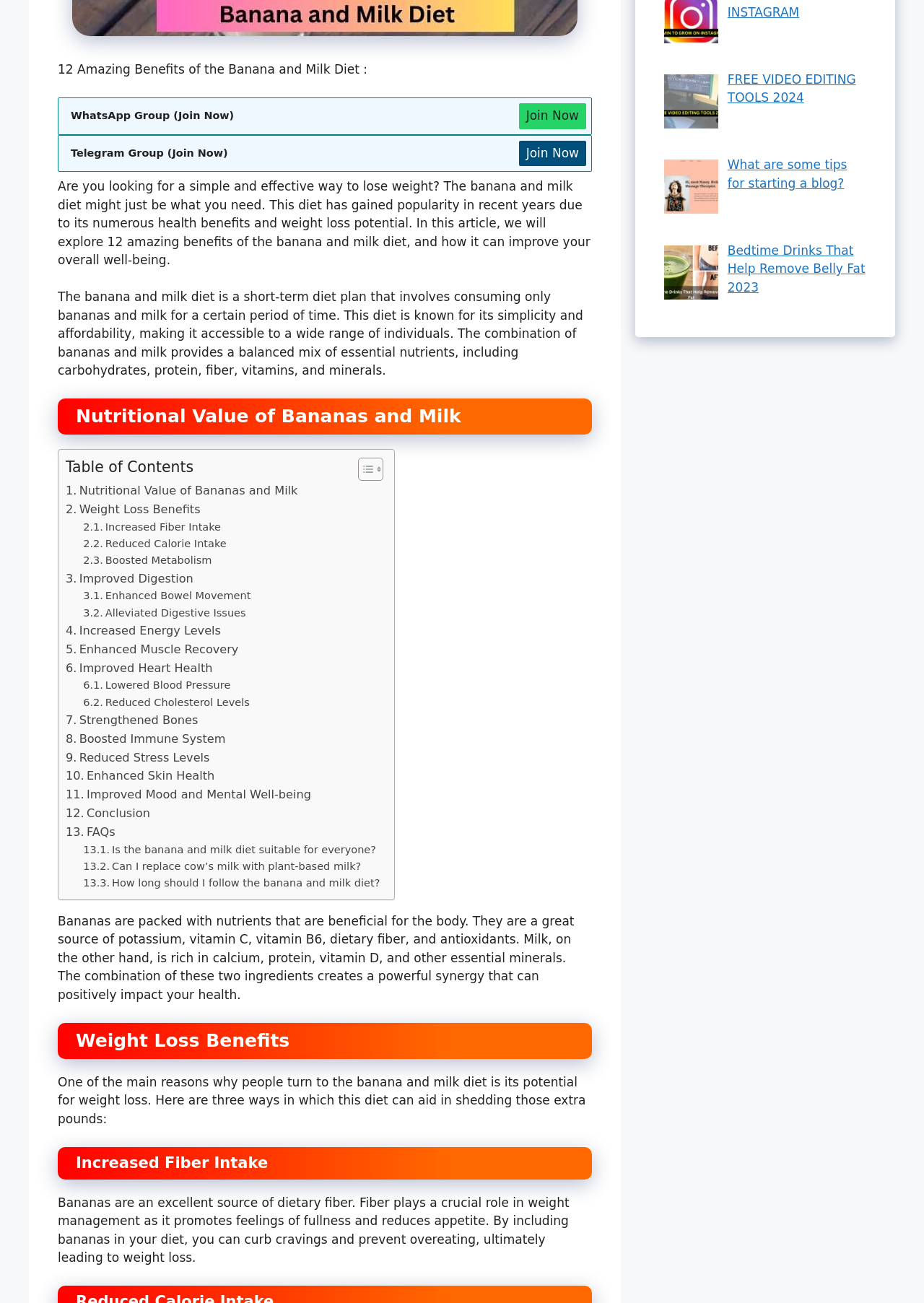Please predict the bounding box coordinates (top-left x, top-left y, bottom-right x, bottom-right y) for the UI element in the screenshot that fits the description: parent_node: First Name name="firstname"

None